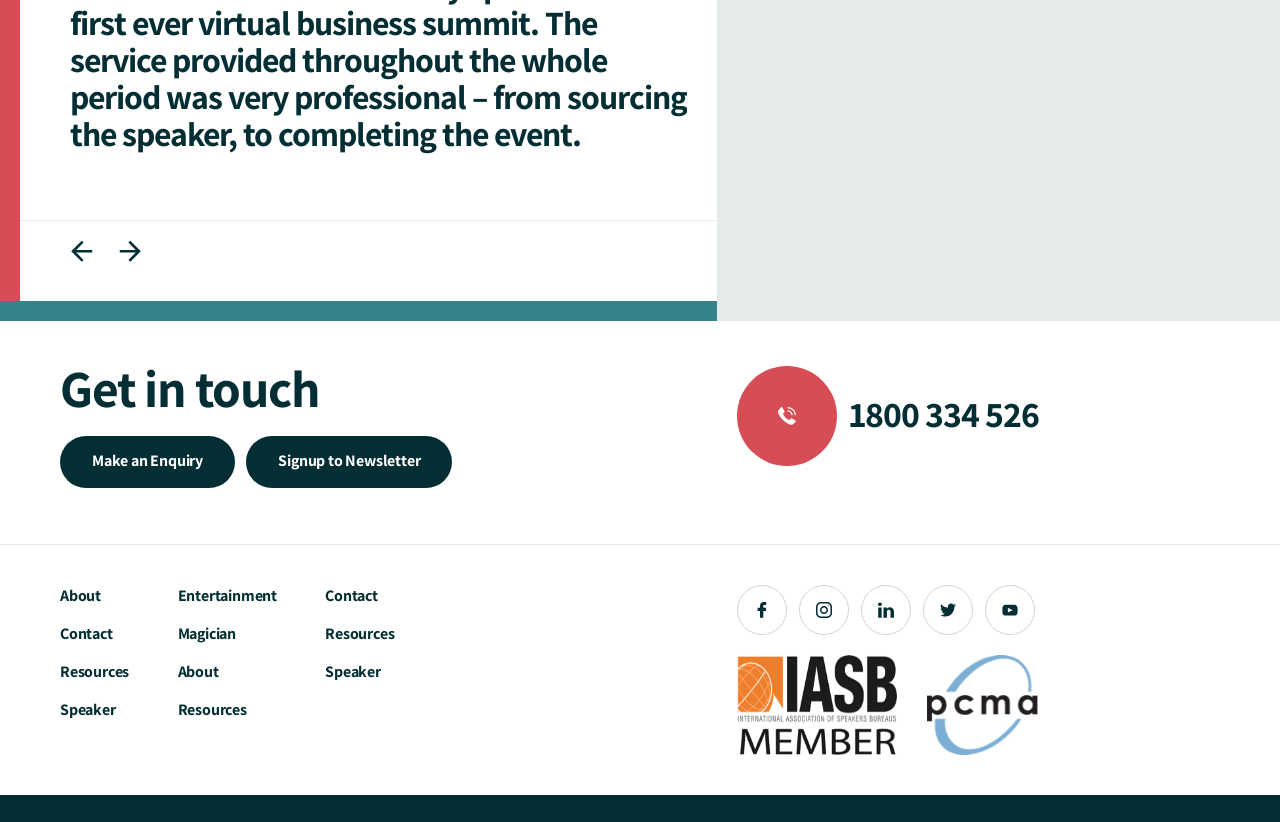Bounding box coordinates are given in the format (top-left x, top-left y, bottom-right x, bottom-right y). All values should be floating point numbers between 0 and 1. Provide the bounding box coordinate for the UI element described as: Signup to Newsletter

[0.193, 0.531, 0.353, 0.594]